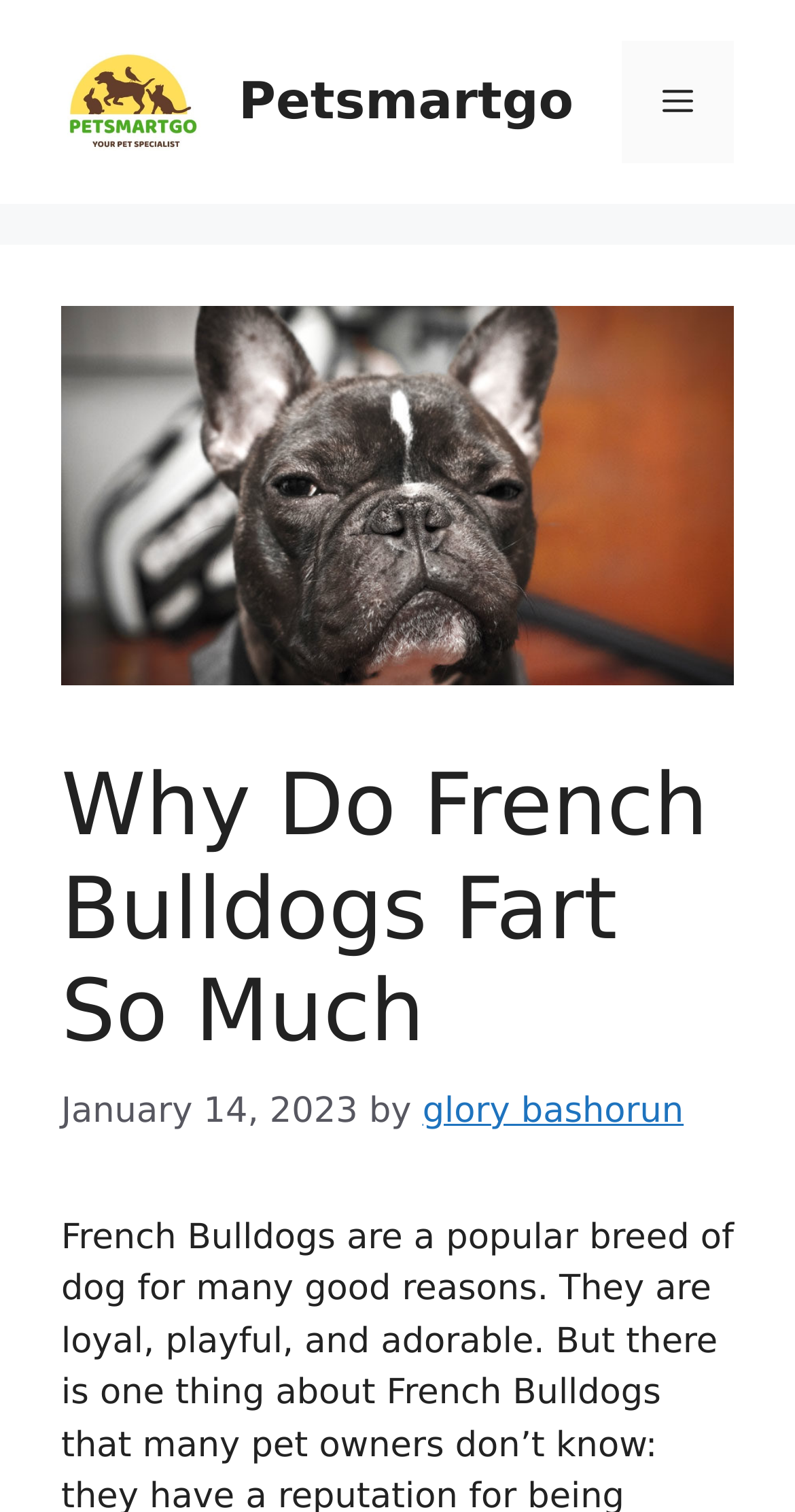Answer the question with a single word or phrase: 
What is the date mentioned in the content?

January 14, 2023